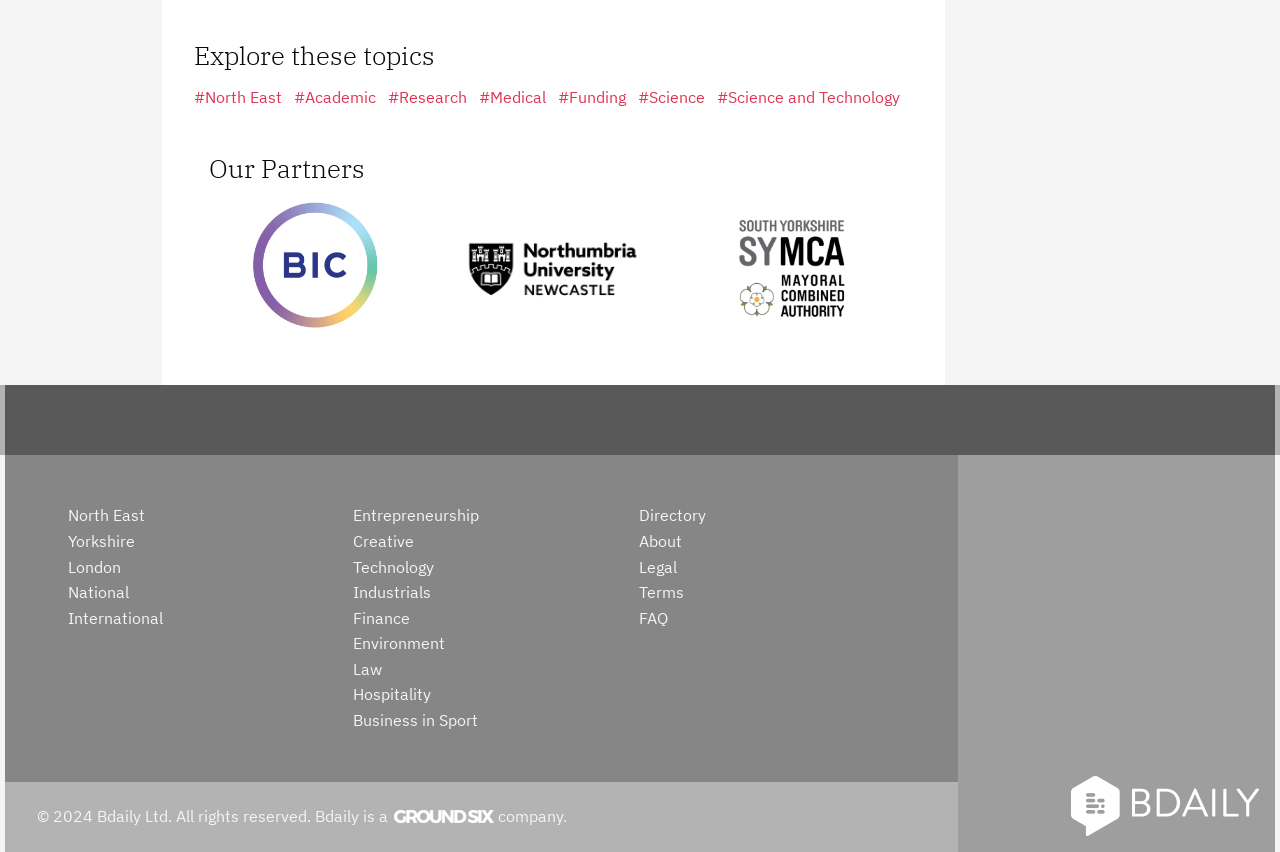Locate the bounding box coordinates of the clickable element to fulfill the following instruction: "Learn about 'Entrepreneurship'". Provide the coordinates as four float numbers between 0 and 1 in the format [left, top, right, bottom].

[0.276, 0.593, 0.375, 0.617]